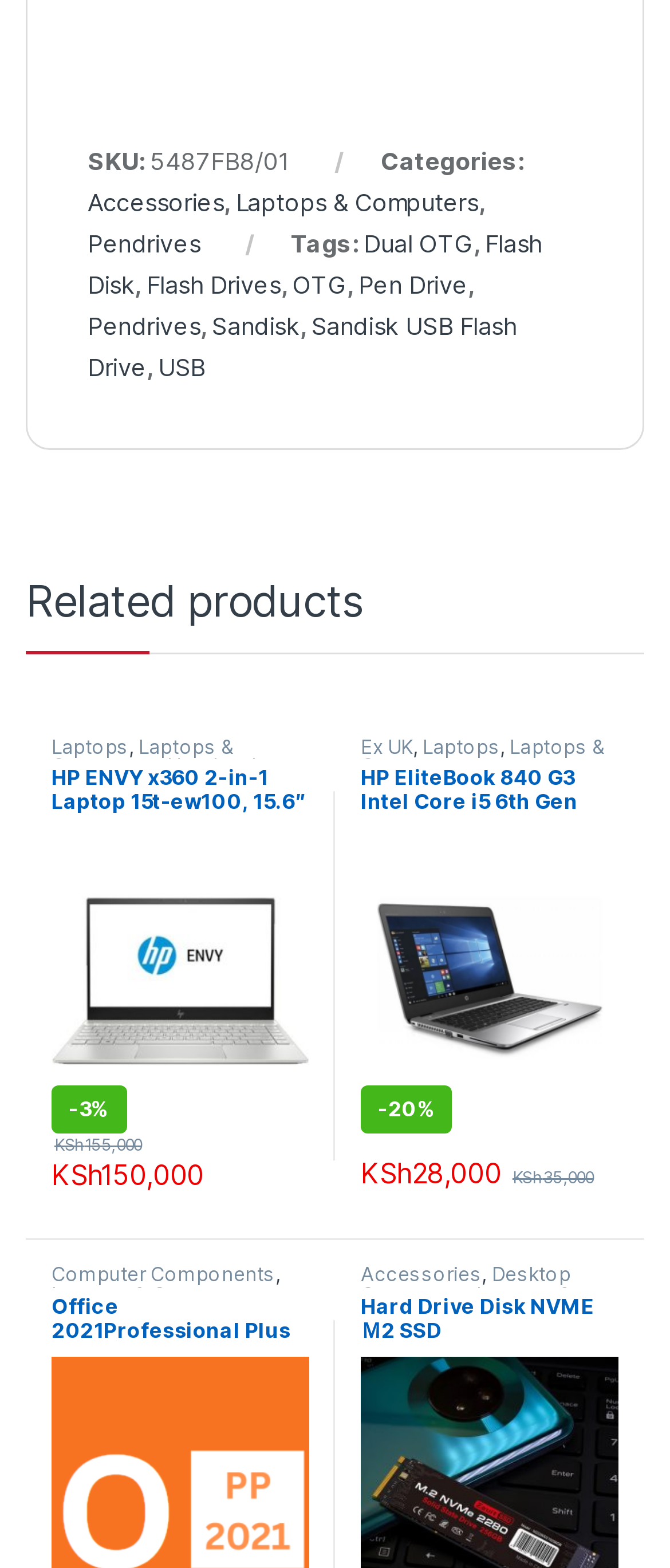What is the product SKU?
Use the information from the screenshot to give a comprehensive response to the question.

The product SKU can be found at the top of the webpage, where it says 'SKU:' followed by the SKU number '5487FB8/01'.